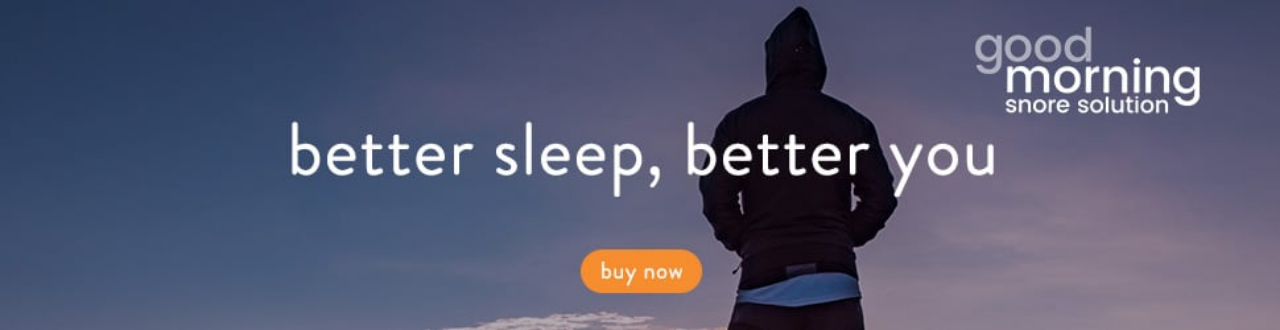Offer an in-depth caption that covers the entire scene depicted in the image.

The image showcases a serene landscape during twilight, emphasizing calmness and tranquility. In the foreground, a person dressed in a black hoodie is positioned with their back to the viewer, gazing towards the expansive sky that merges into soft hues of blue and purple. Overlaid on this calming backdrop, the message "better sleep, better you" prominently conveys the benefits of restful sleep. Additionally, the phrase "good morning snore solution" is displayed, subtly promoting a solution for snoring issues. A bright orange button labeled "buy now" invites viewers to take action, suggesting that this product could lead to improved sleep quality and overall well-being.